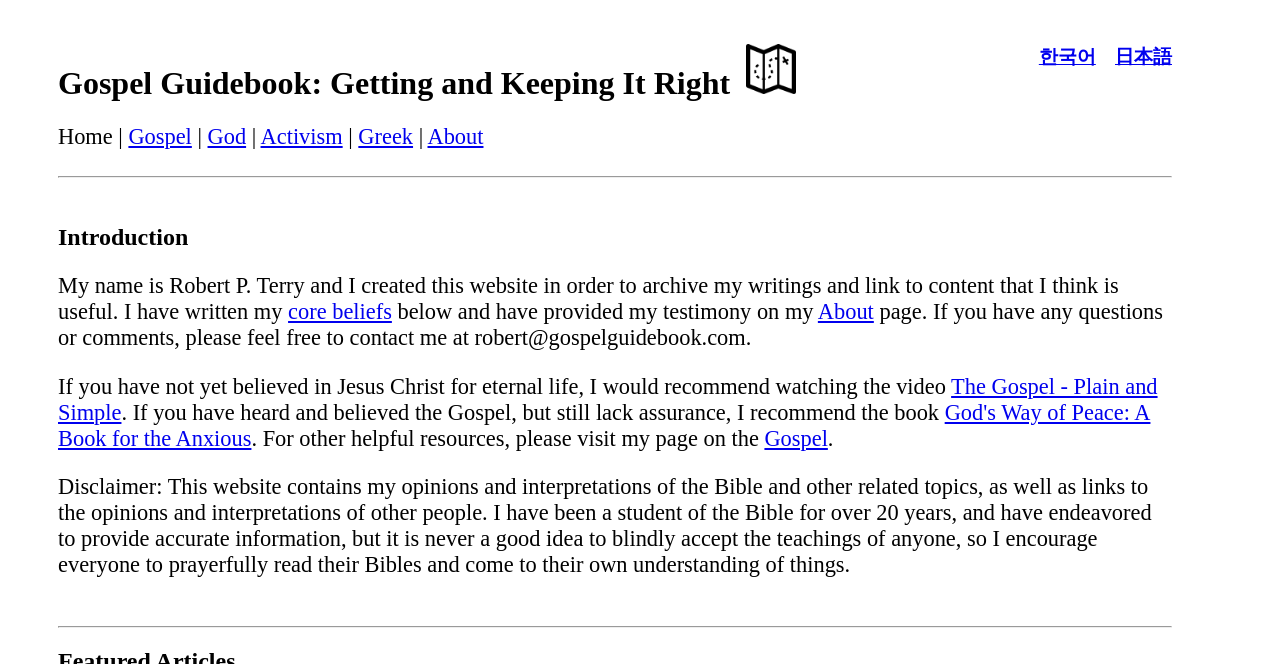Identify the bounding box coordinates for the UI element described as: "Gospel".

[0.597, 0.641, 0.647, 0.679]